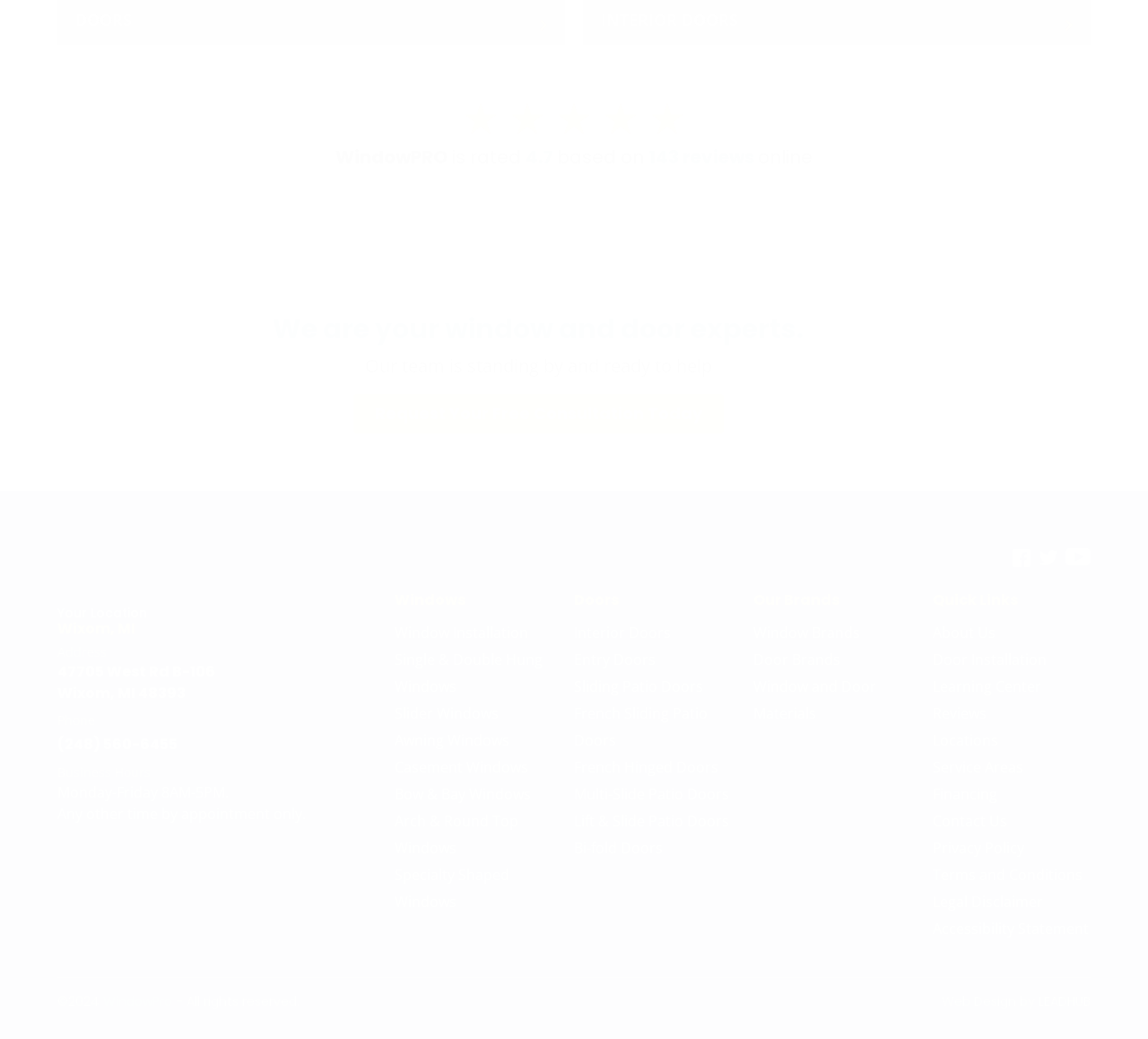What is the rating of WindowPRO?
Look at the image and answer the question with a single word or phrase.

4.7